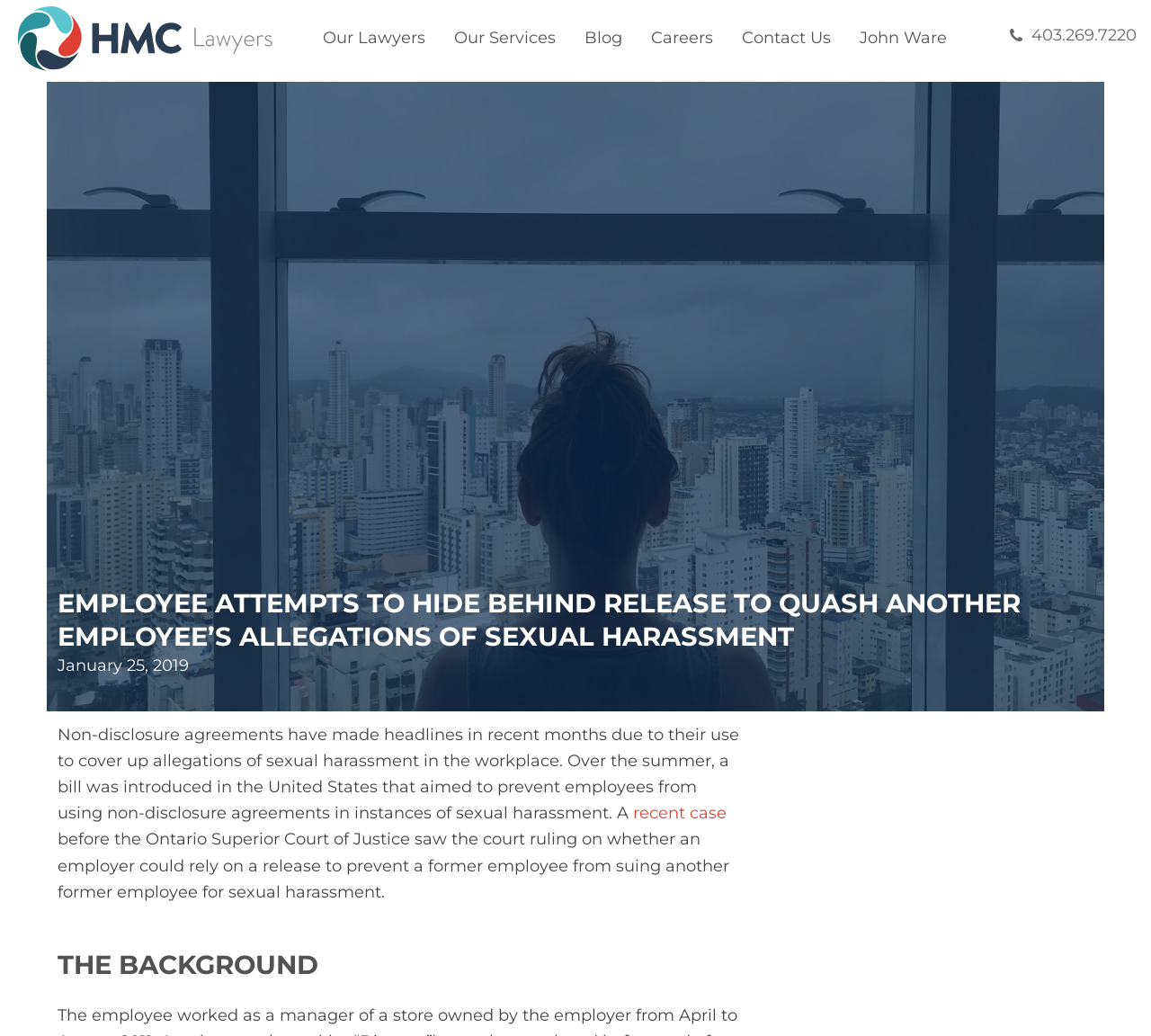Please identify the bounding box coordinates for the region that you need to click to follow this instruction: "Click the 'Our Lawyers' link".

[0.266, 0.0, 0.38, 0.079]